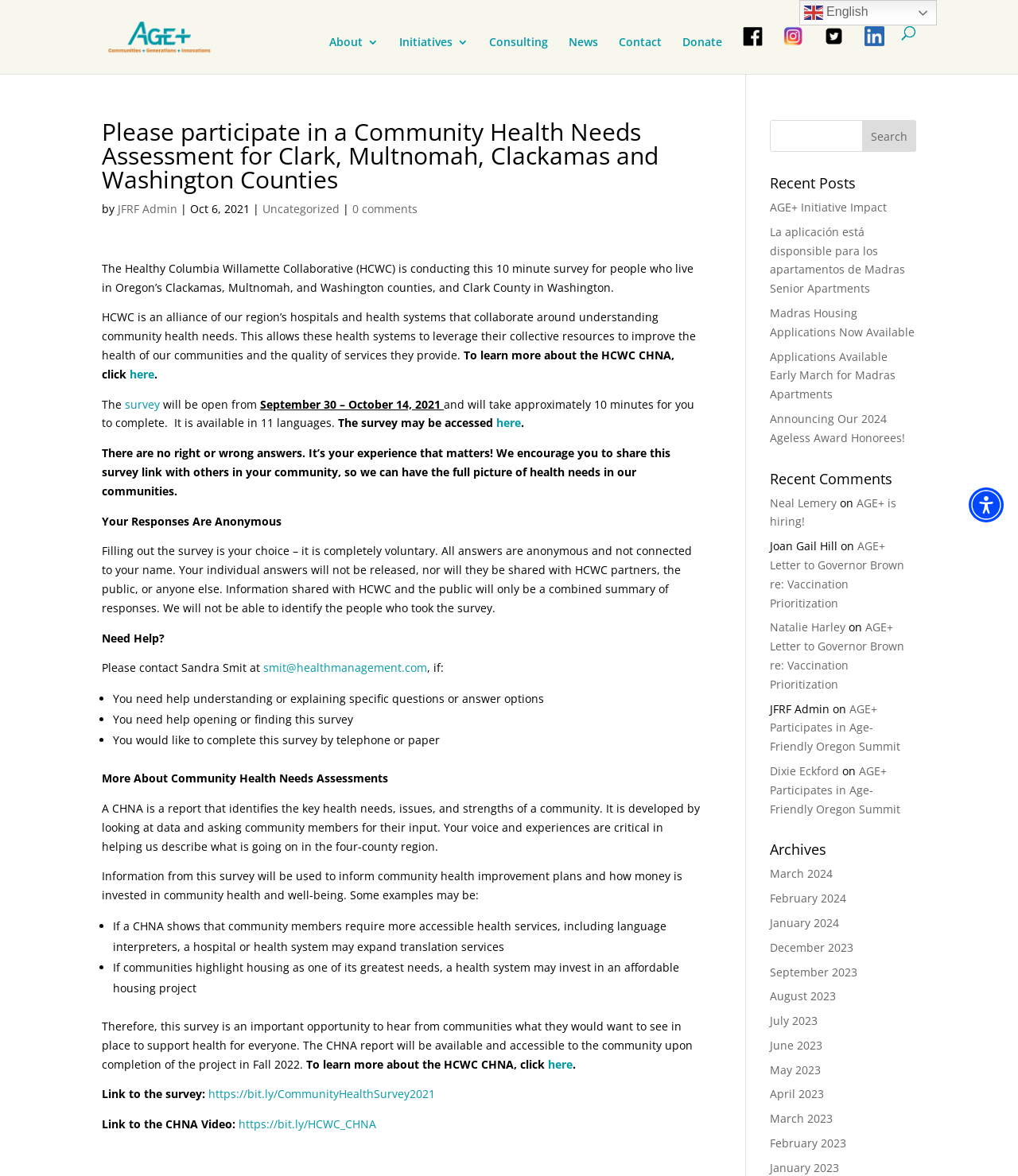How long does the survey take to complete?
Using the visual information, reply with a single word or short phrase.

10 minutes